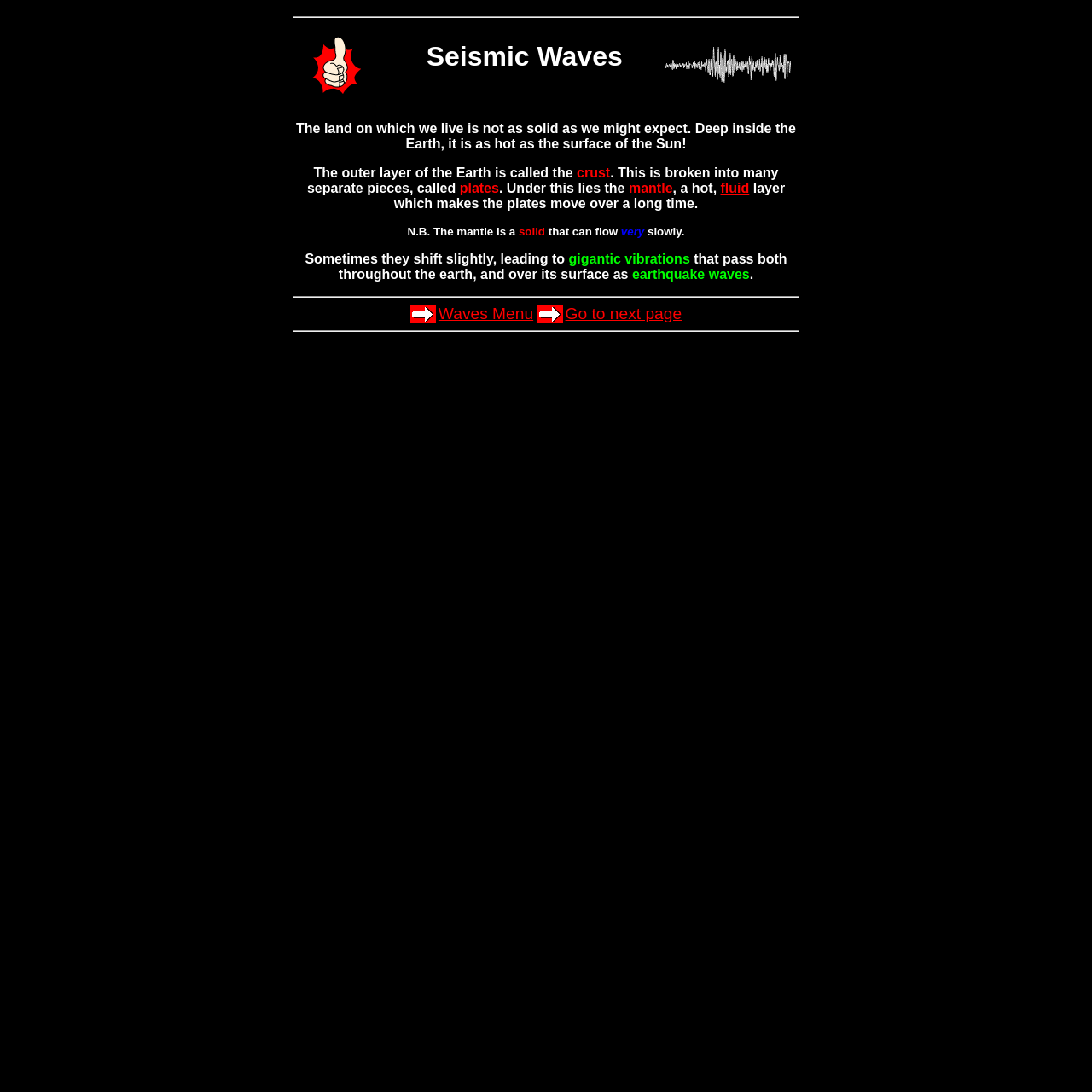Convey a detailed summary of the webpage, mentioning all key elements.

The webpage is about GCSE Physics, specifically focusing on seismic waves. At the top, there is a title "GCSE Physics: Seismic Waves" and a logo image of "GCSE Physics" on the left, accompanied by a heading "Seismic Waves" on the right. Below the title, there is a horizontal separator line.

The main content of the webpage is a block of text that explains the concept of seismic waves. The text is divided into several paragraphs, with the first paragraph describing the Earth's crust and mantle. The text is written in a clear and concise manner, with key terms such as "crust", "plates", "mantle", and "fluid" highlighted. There are also links to related topics, such as "fluid", which suggests that the webpage is part of a larger resource on GCSE Physics.

Below the main content, there is another horizontal separator line, followed by a navigation menu with three columns. The first column has a link to "GCSE Physics", the second column has a link to "Waves Menu", and the third column has a link to "GCSE Physics" again, with an option to "Go to next page". Each link has a corresponding image of the "GCSE Physics" logo.

Overall, the webpage is well-organized and easy to navigate, with a clear focus on providing information about seismic waves in the context of GCSE Physics.